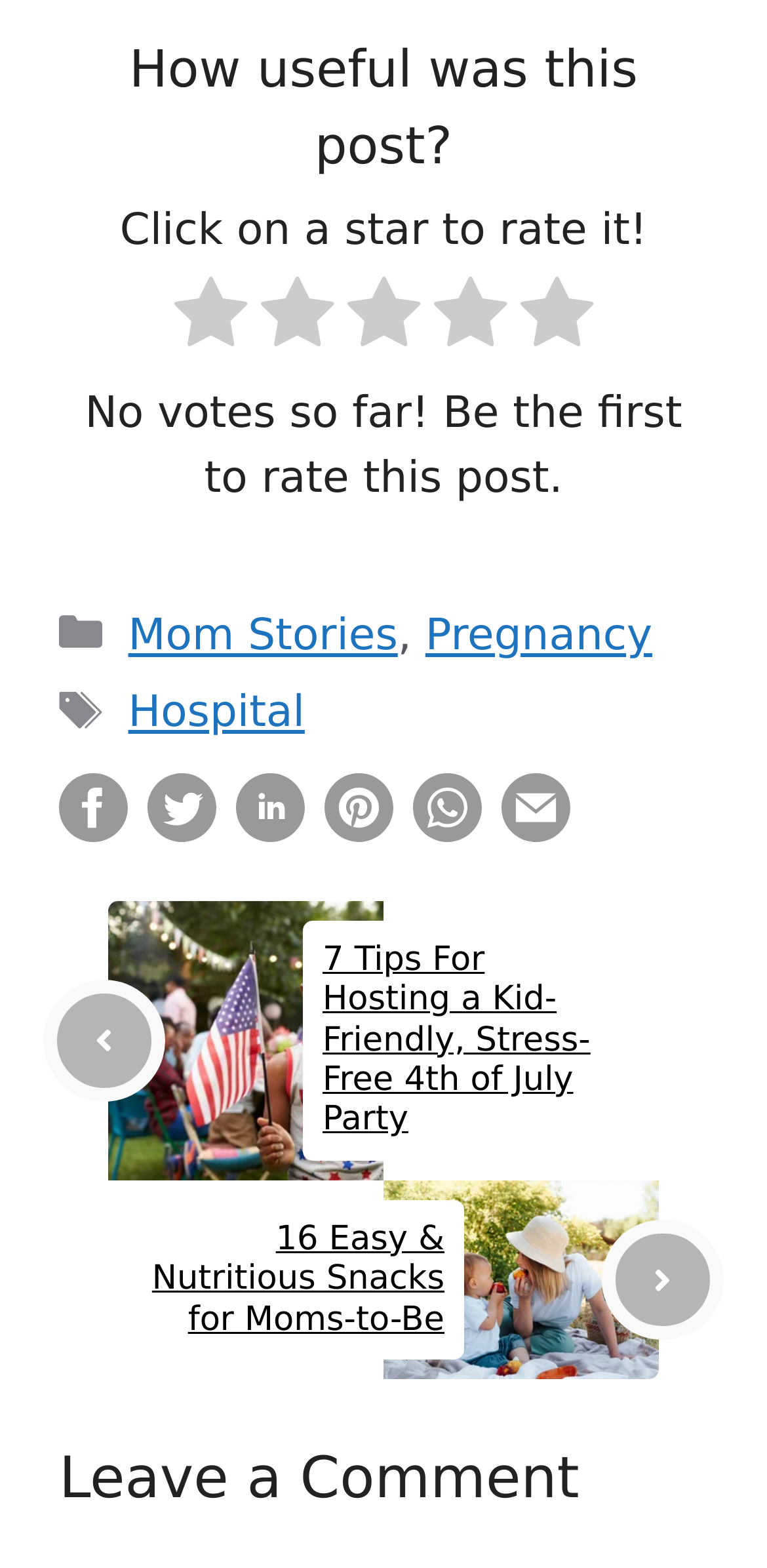Find the bounding box coordinates for the element described here: "title="Pin this post!"".

[0.423, 0.513, 0.513, 0.544]